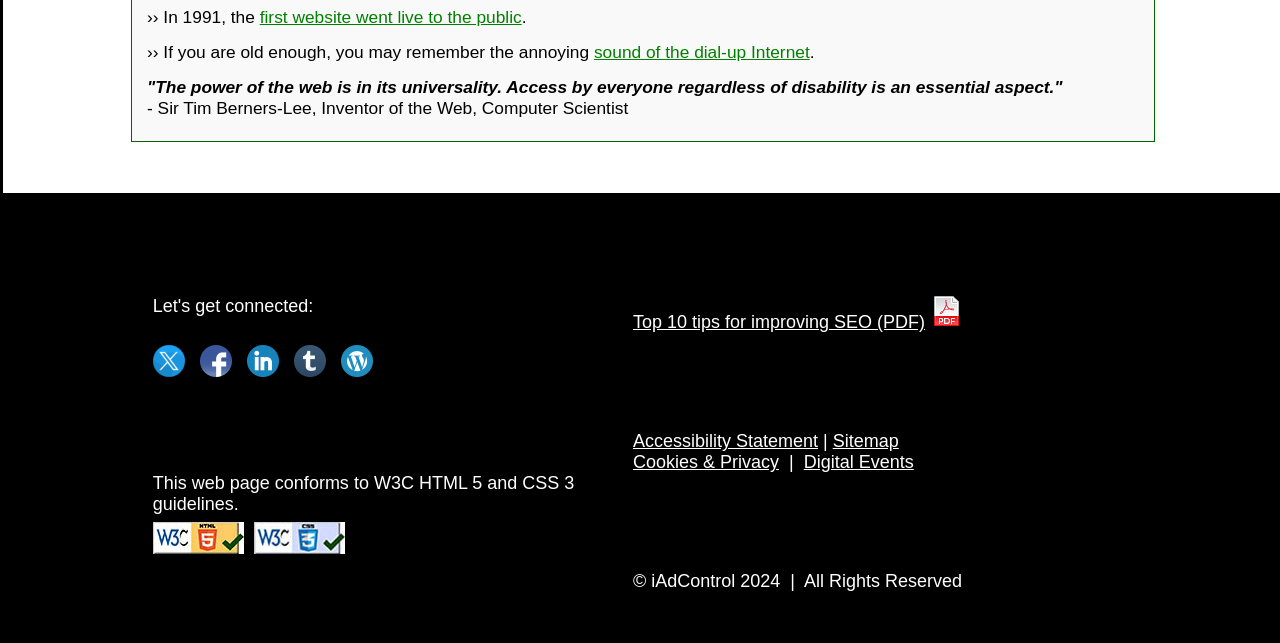Locate the bounding box coordinates of the element you need to click to accomplish the task described by this instruction: "Open the Accessibility Statement".

[0.495, 0.671, 0.639, 0.702]